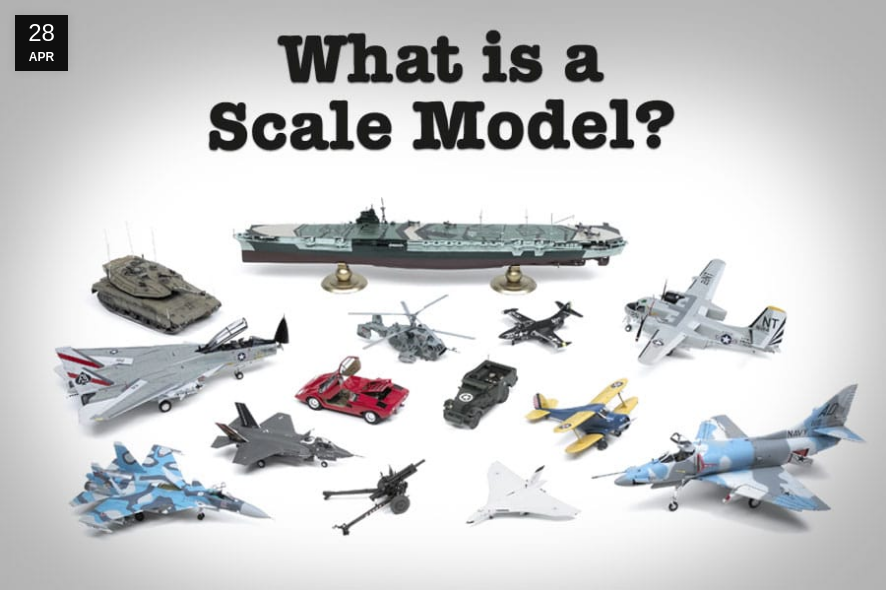What is written above the collection? Examine the screenshot and reply using just one word or a brief phrase.

What is a Scale Model?